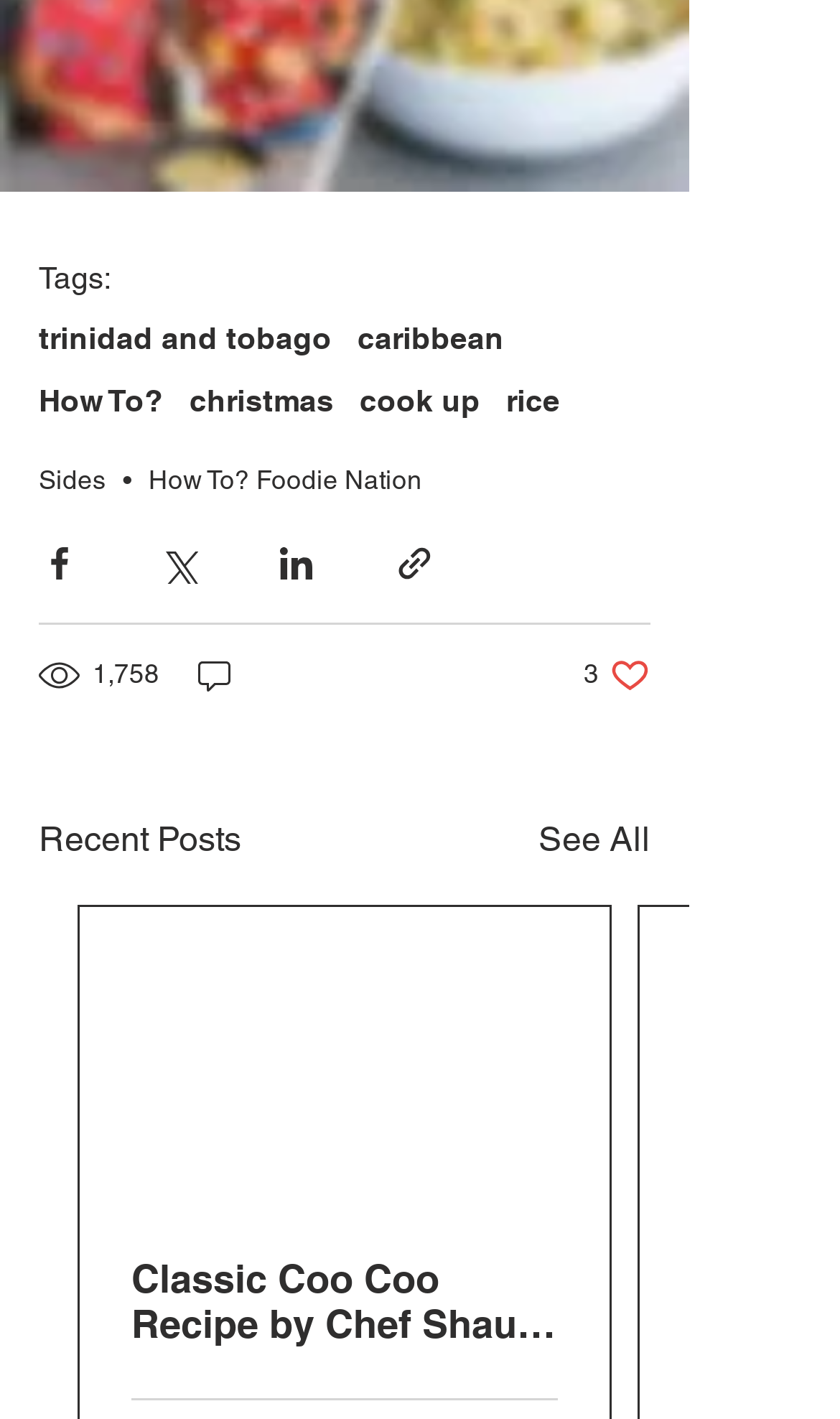Can you determine the bounding box coordinates of the area that needs to be clicked to fulfill the following instruction: "View 'Recent Posts'"?

[0.046, 0.573, 0.287, 0.61]